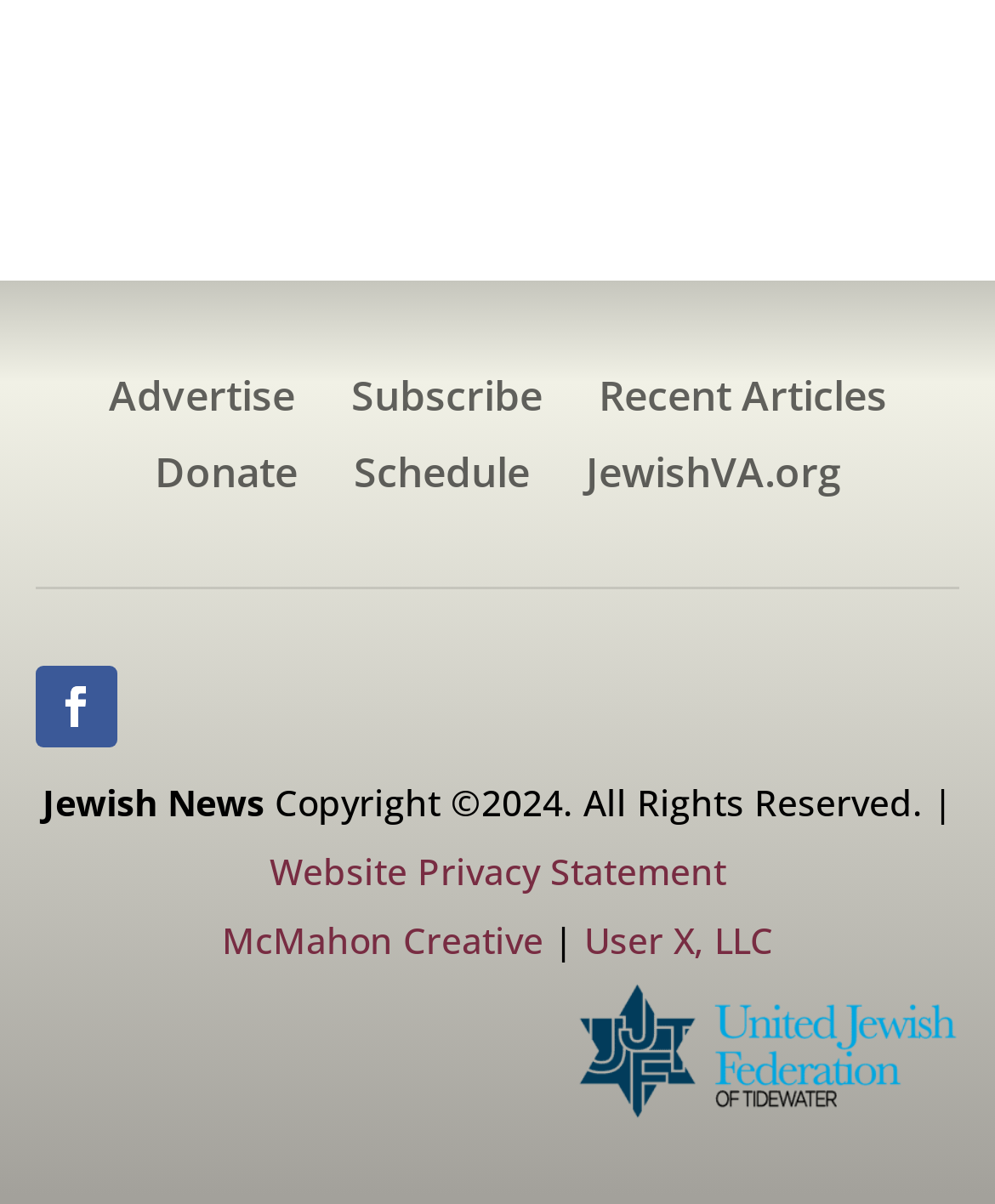Determine the bounding box coordinates of the clickable element necessary to fulfill the instruction: "Click on Advertise". Provide the coordinates as four float numbers within the 0 to 1 range, i.e., [left, top, right, bottom].

[0.109, 0.313, 0.296, 0.36]